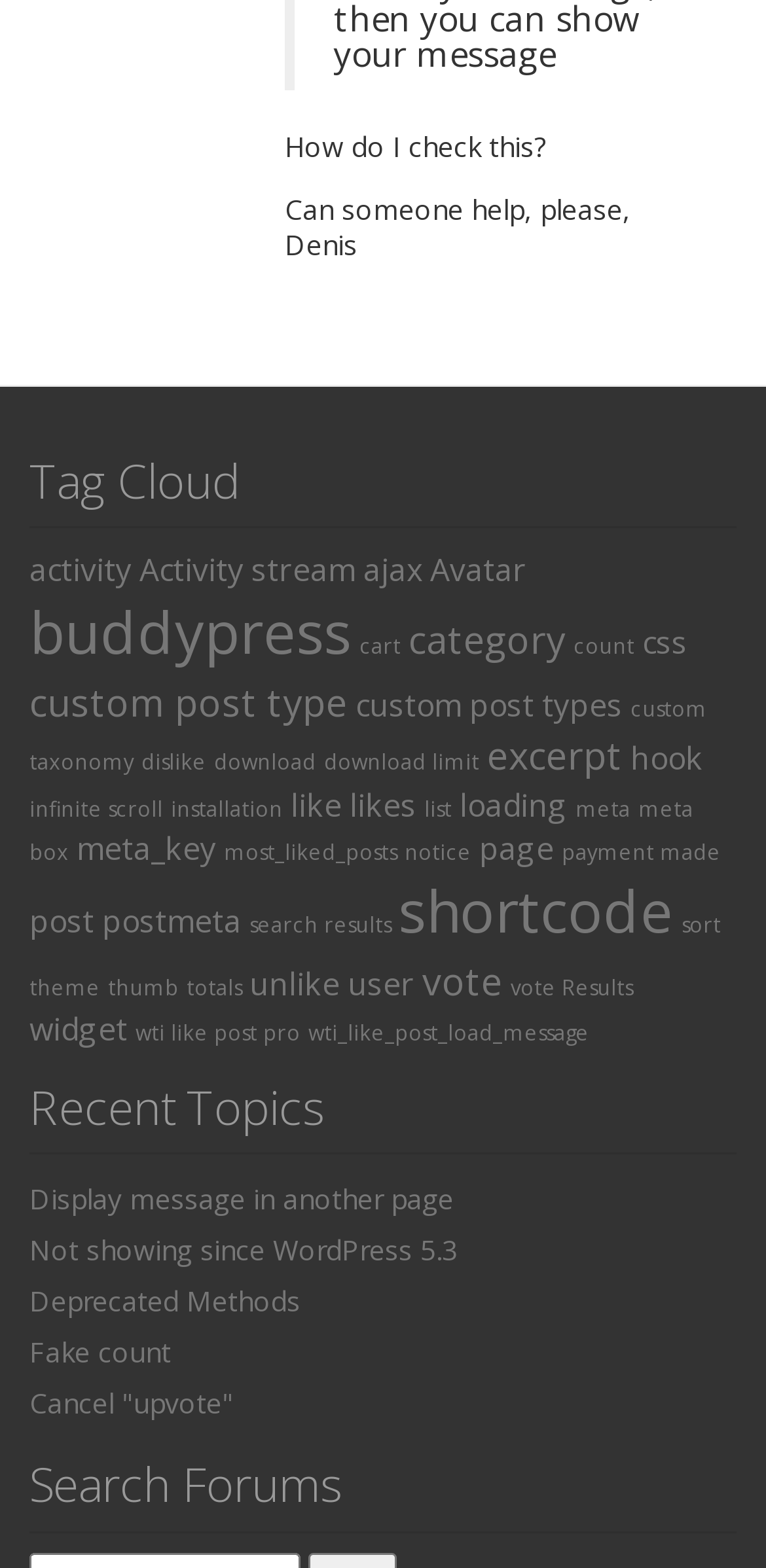Identify the bounding box coordinates of the part that should be clicked to carry out this instruction: "Display message in another page".

[0.038, 0.753, 0.592, 0.777]